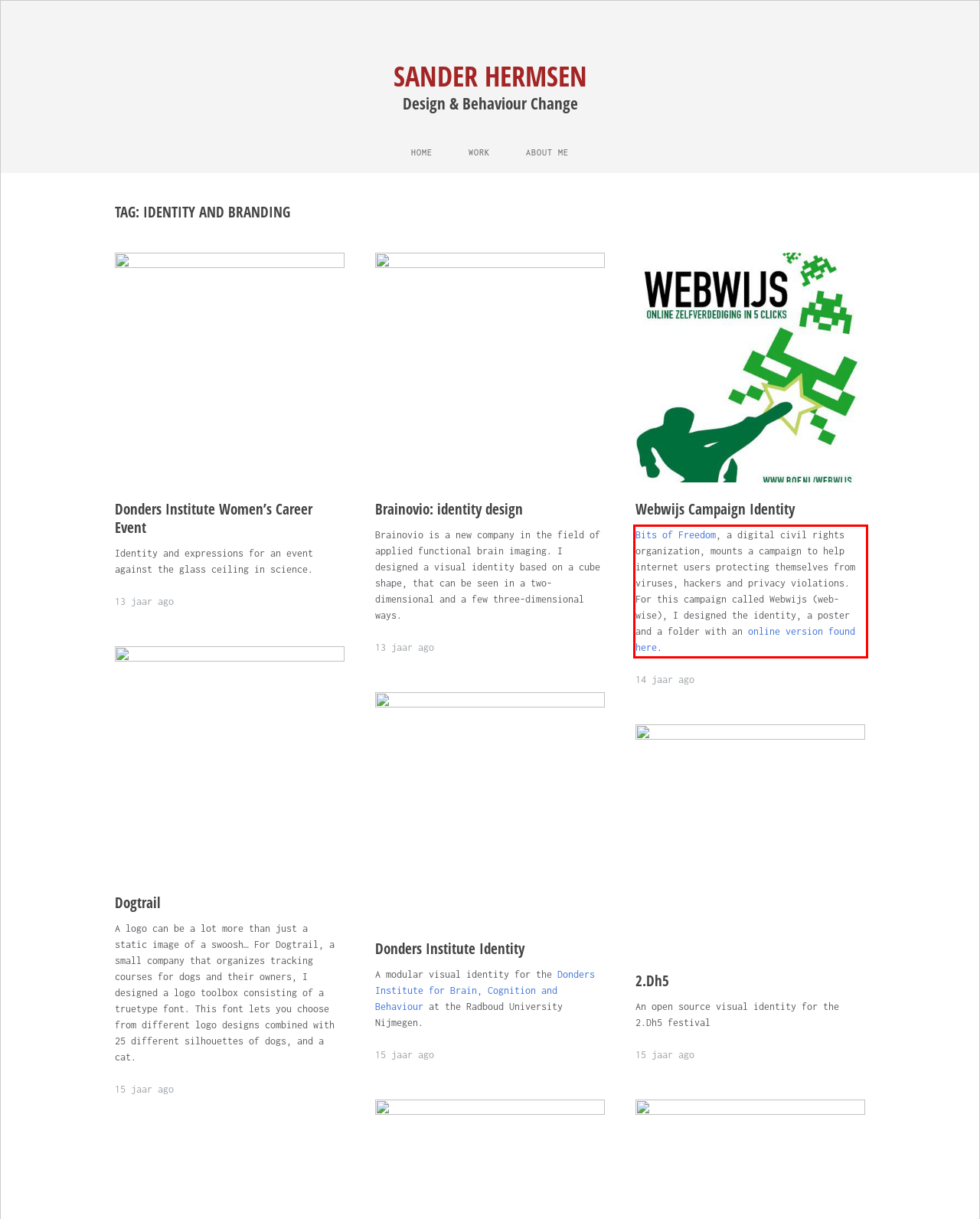You have a screenshot of a webpage with a red bounding box. Use OCR to generate the text contained within this red rectangle.

Bits of Freedom, a digital civil rights organization, mounts a campaign to help internet users protecting themselves from viruses, hackers and privacy violations. For this campaign called Webwijs (web-wise), I designed the identity, a poster and a folder with an online version found here.